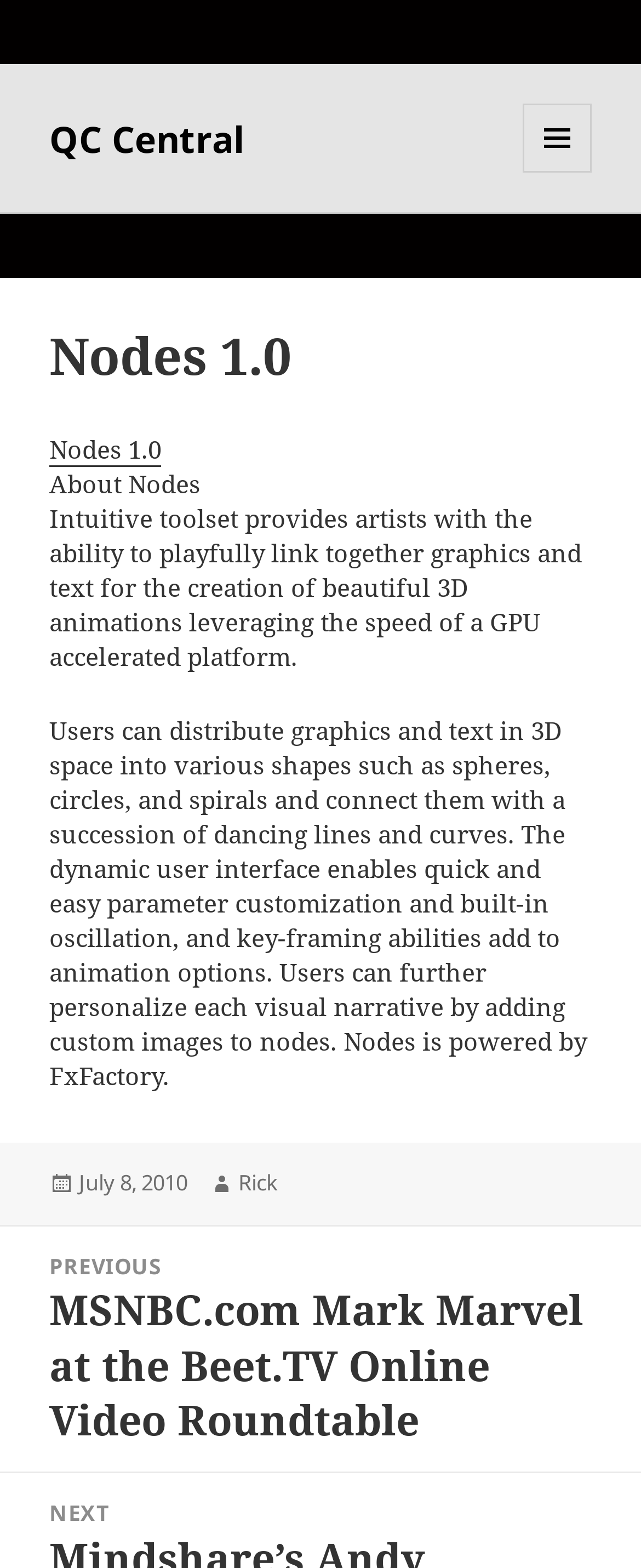Identify the bounding box coordinates for the UI element described as follows: "July 8, 2010". Ensure the coordinates are four float numbers between 0 and 1, formatted as [left, top, right, bottom].

[0.123, 0.745, 0.292, 0.765]